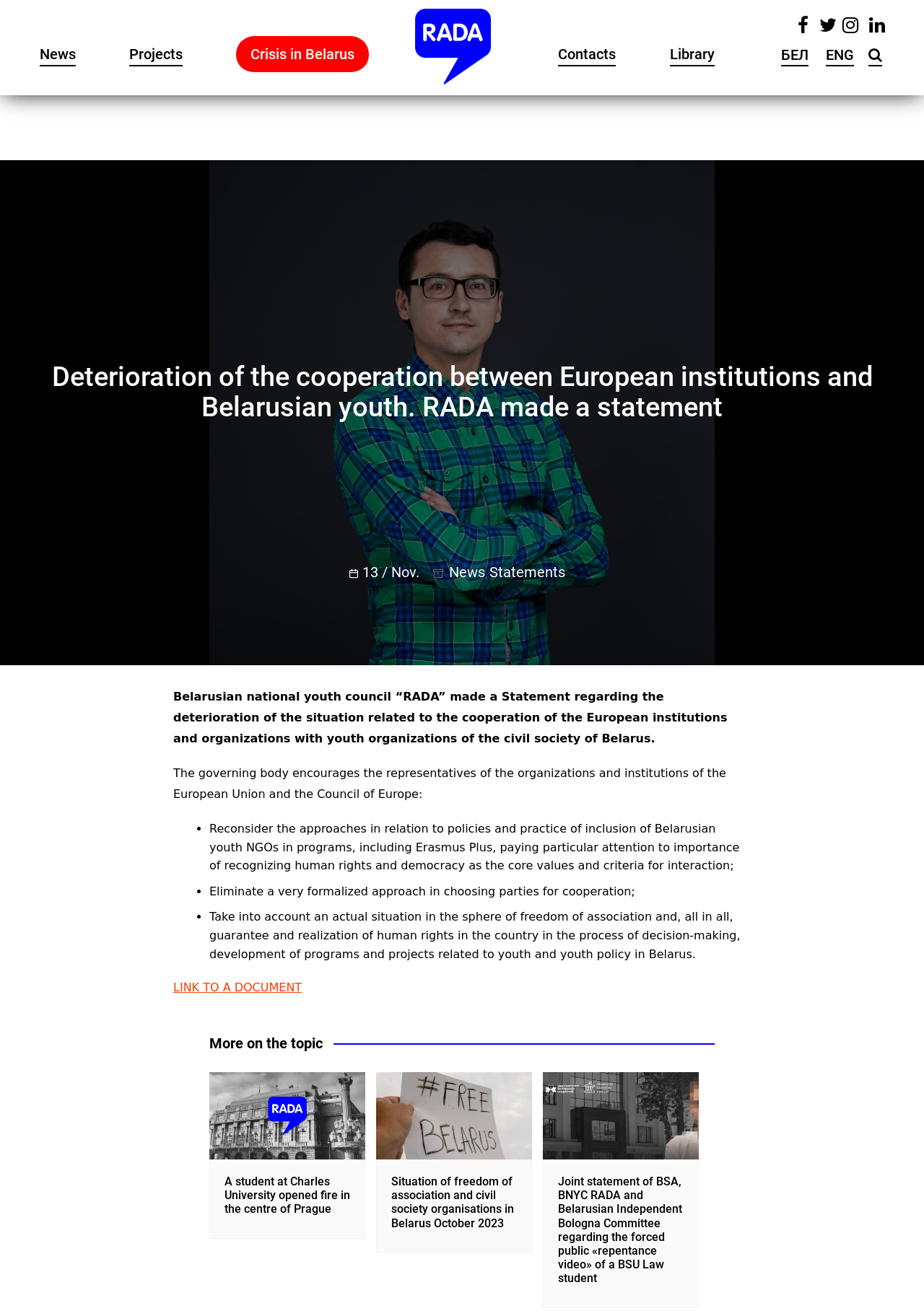What is the language of the webpage?
Provide a short answer using one word or a brief phrase based on the image.

English